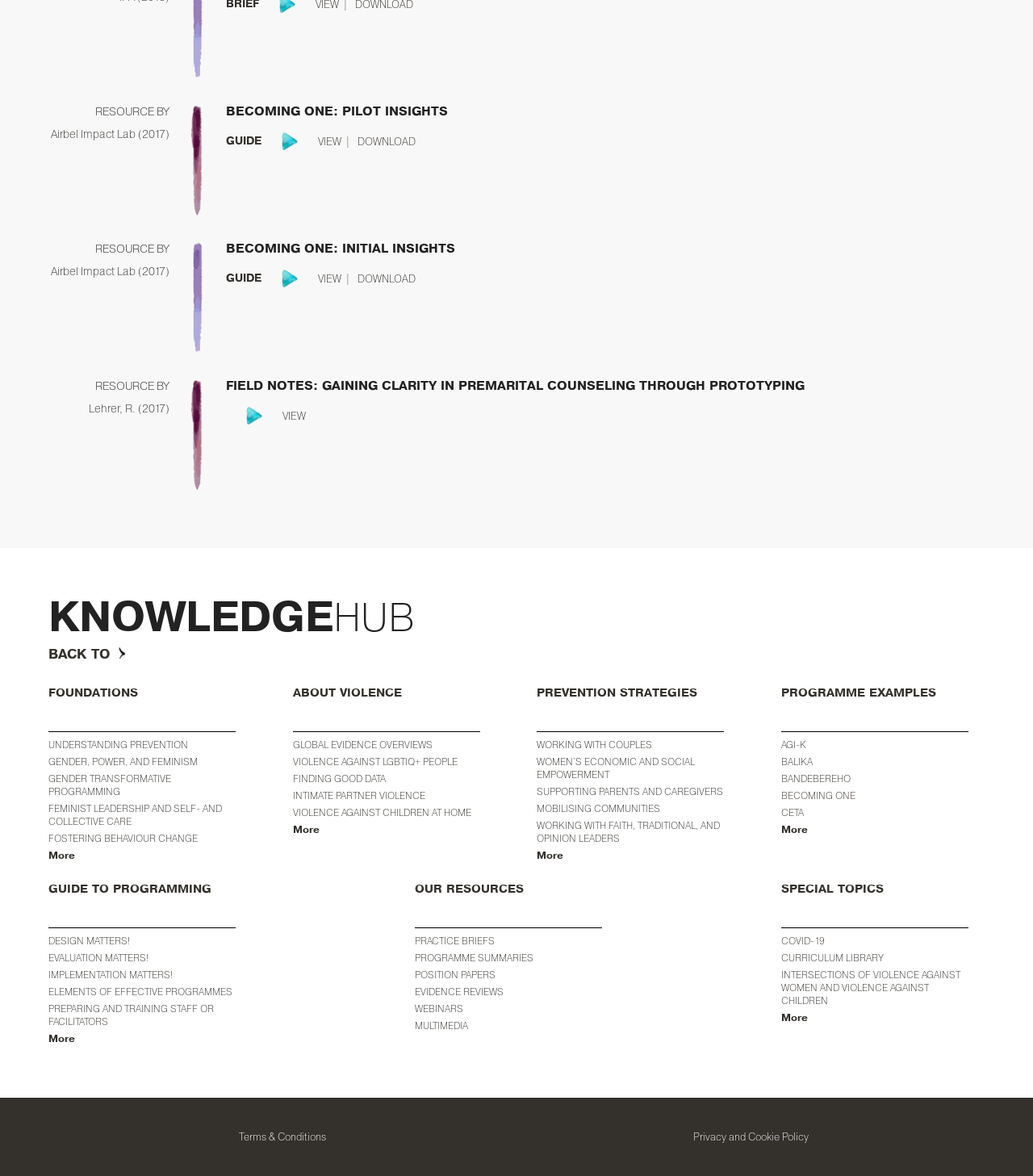Find the bounding box coordinates of the element's region that should be clicked in order to follow the given instruction: "View BECOMING ONE: PILOT INSIGHTS". The coordinates should consist of four float numbers between 0 and 1, i.e., [left, top, right, bottom].

[0.219, 0.089, 0.434, 0.1]